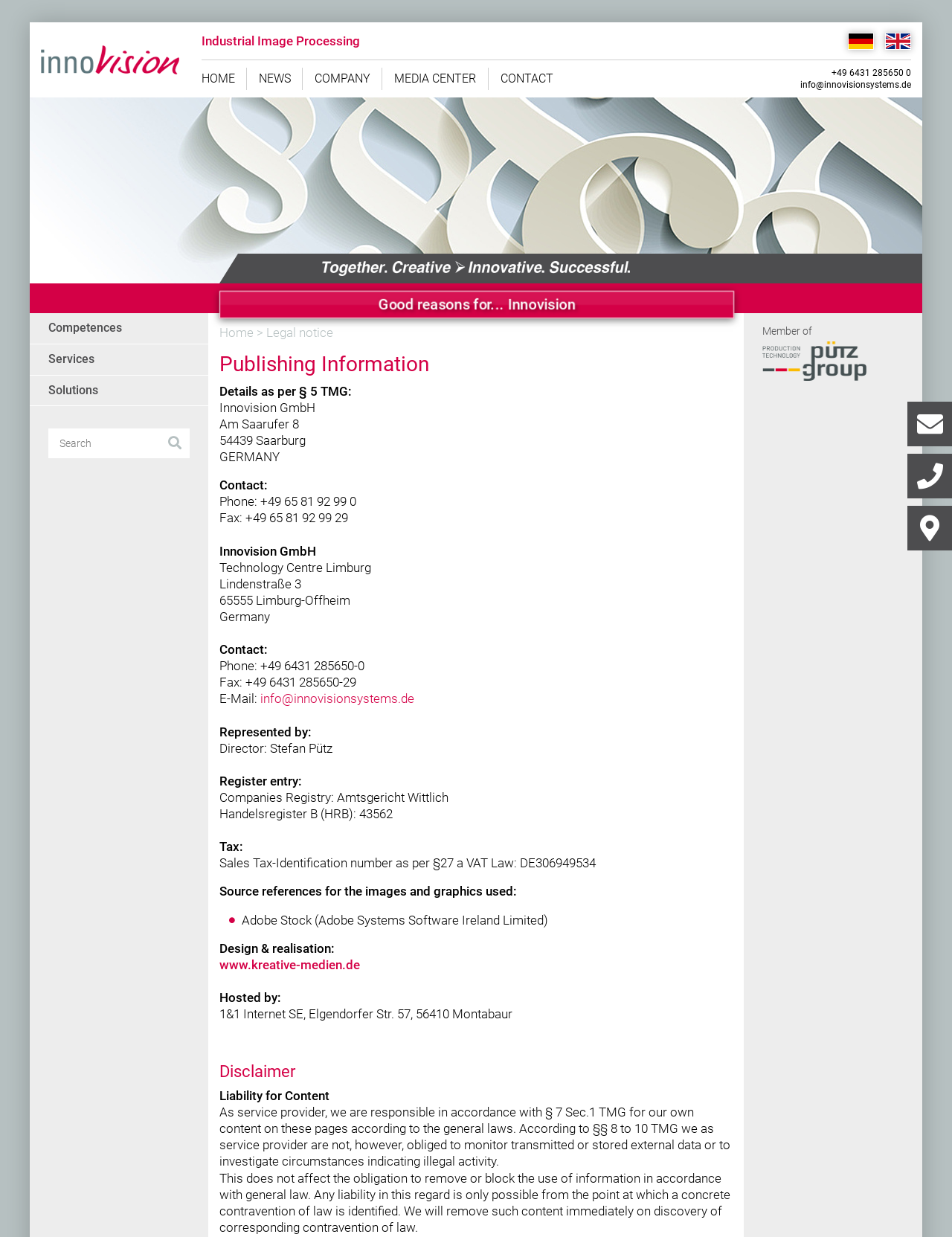Locate the bounding box coordinates of the area where you should click to accomplish the instruction: "Click the EN link".

[0.918, 0.018, 0.957, 0.048]